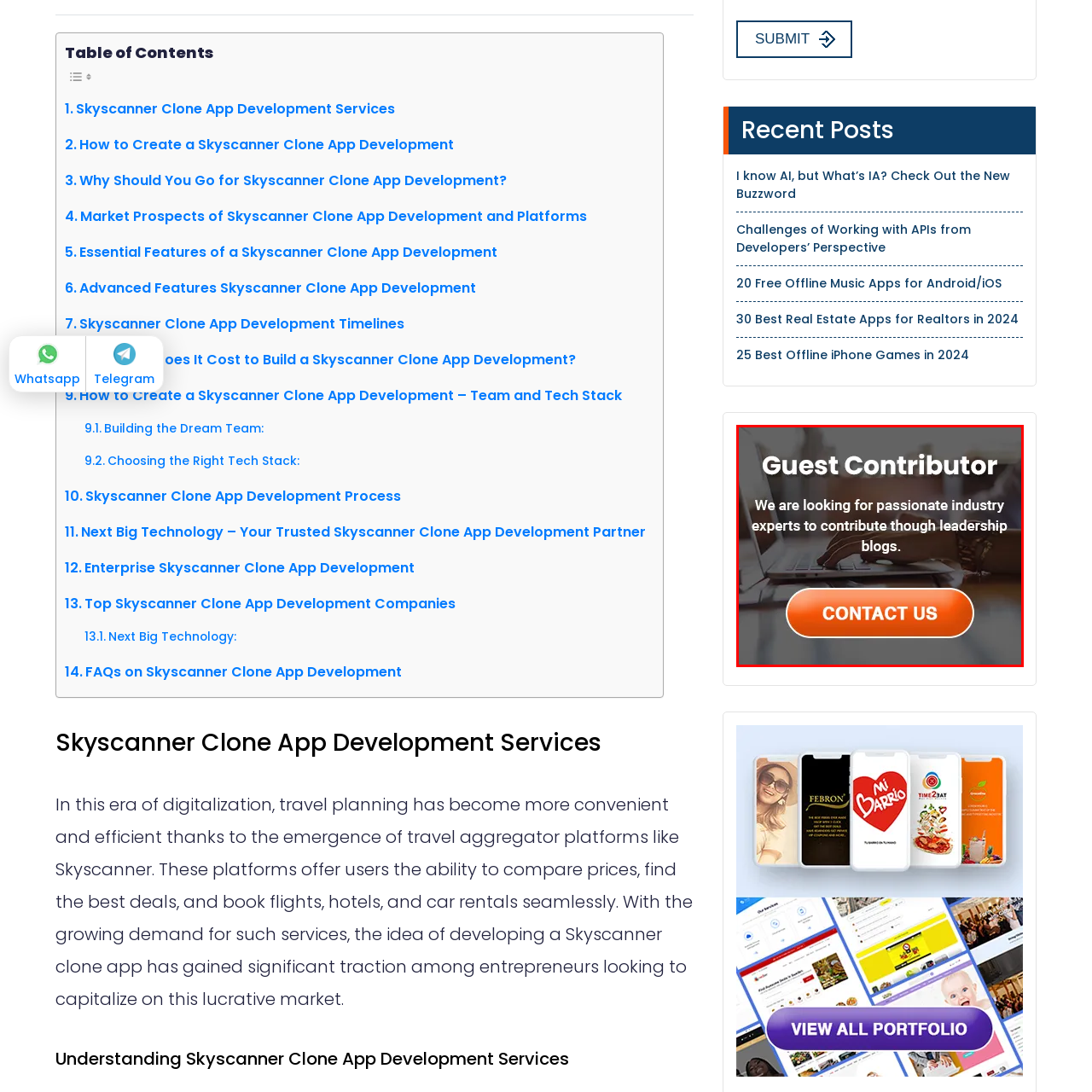Please examine the section highlighted with a blue border and provide a thorough response to the following question based on the visual information: 
What is the purpose of the 'CONTACT US' button?

The 'CONTACT US' button is placed below the message inviting industry experts to contribute, and its purpose is to encourage them to take immediate action and get in touch with the platform.